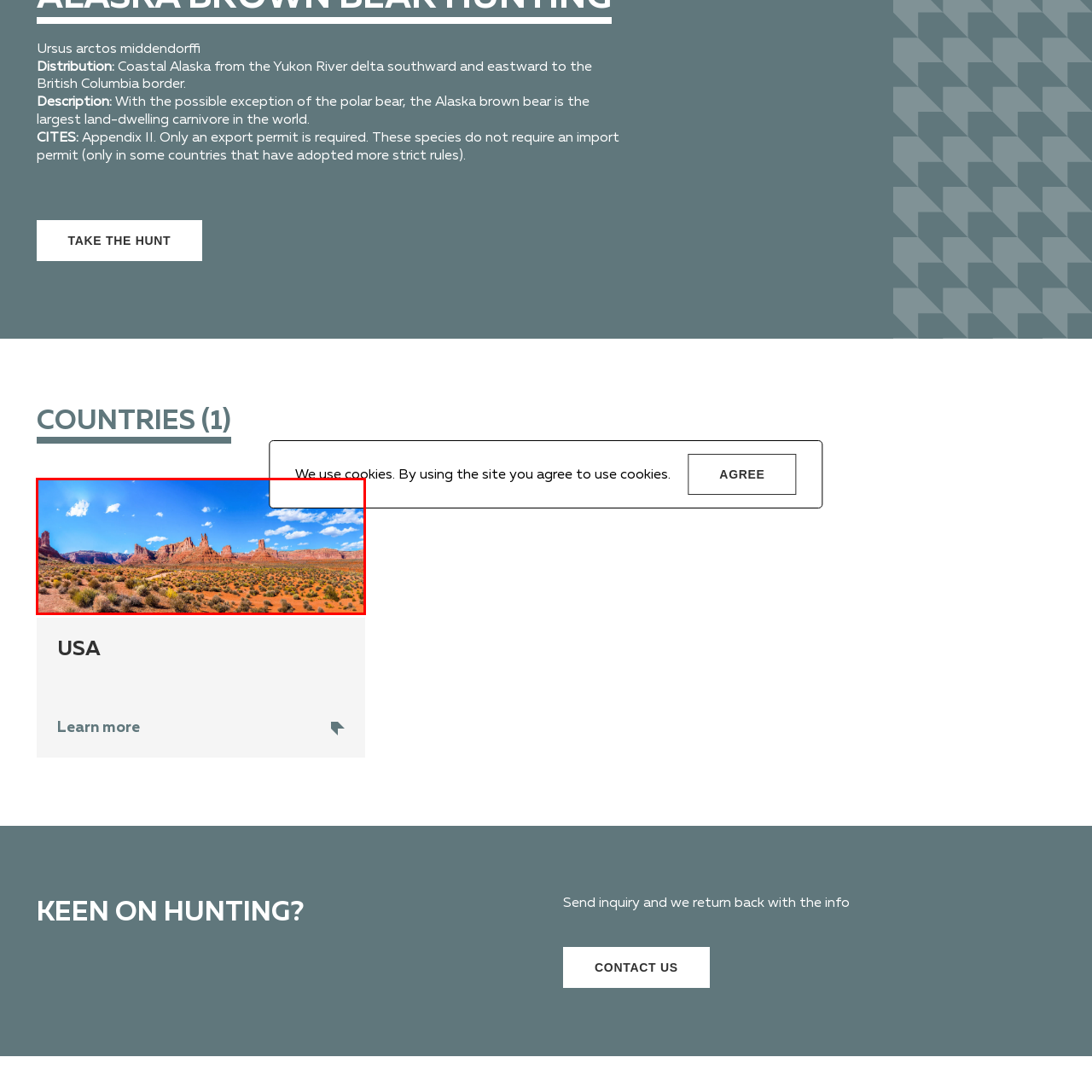Observe the content inside the red rectangle, What type of tourism is related to the content about the Alaska brown bear? 
Give your answer in just one word or phrase.

Wildlife tourism